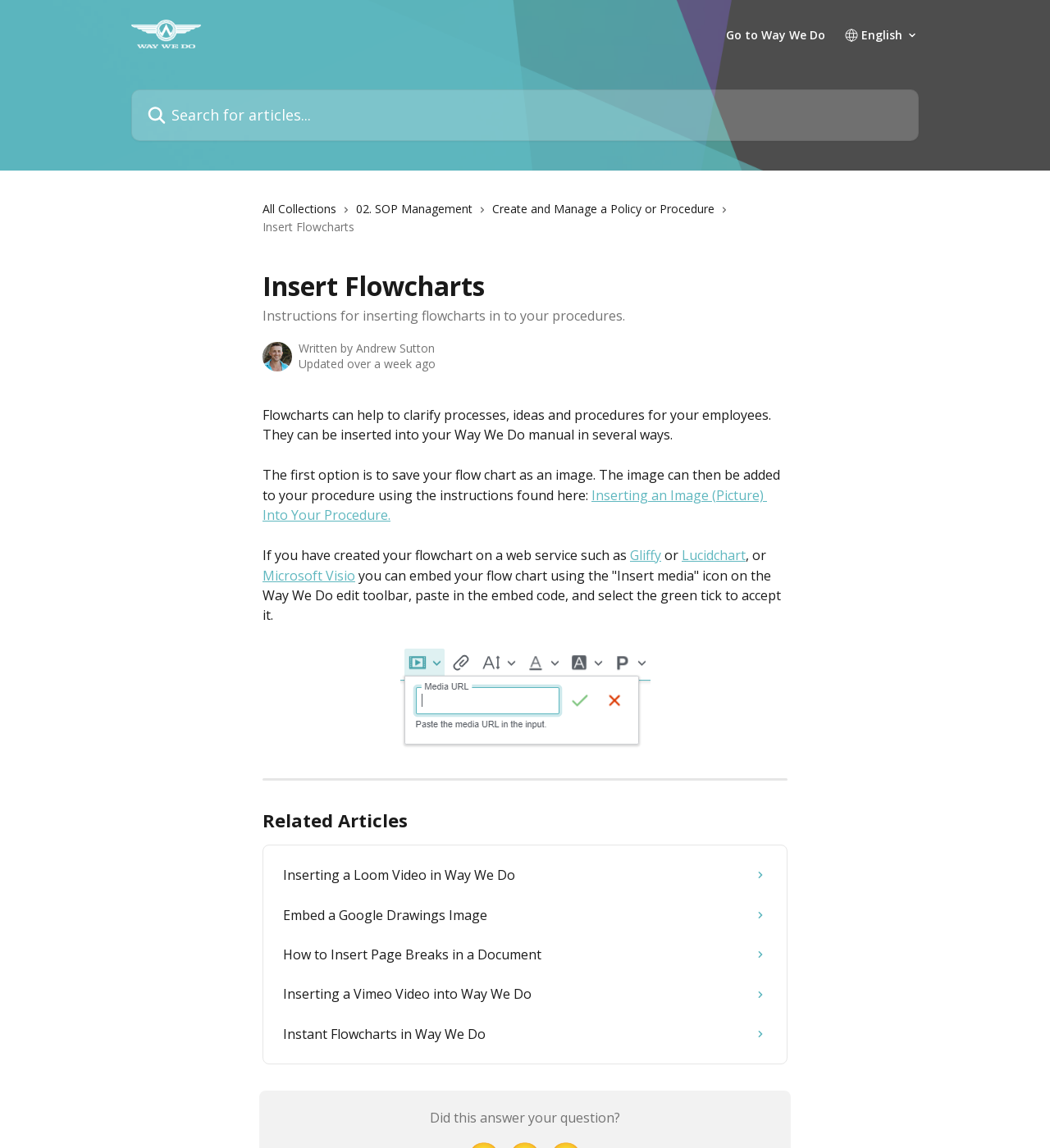Identify the bounding box coordinates of the region that needs to be clicked to carry out this instruction: "Search for articles". Provide these coordinates as four float numbers ranging from 0 to 1, i.e., [left, top, right, bottom].

[0.125, 0.078, 0.875, 0.123]